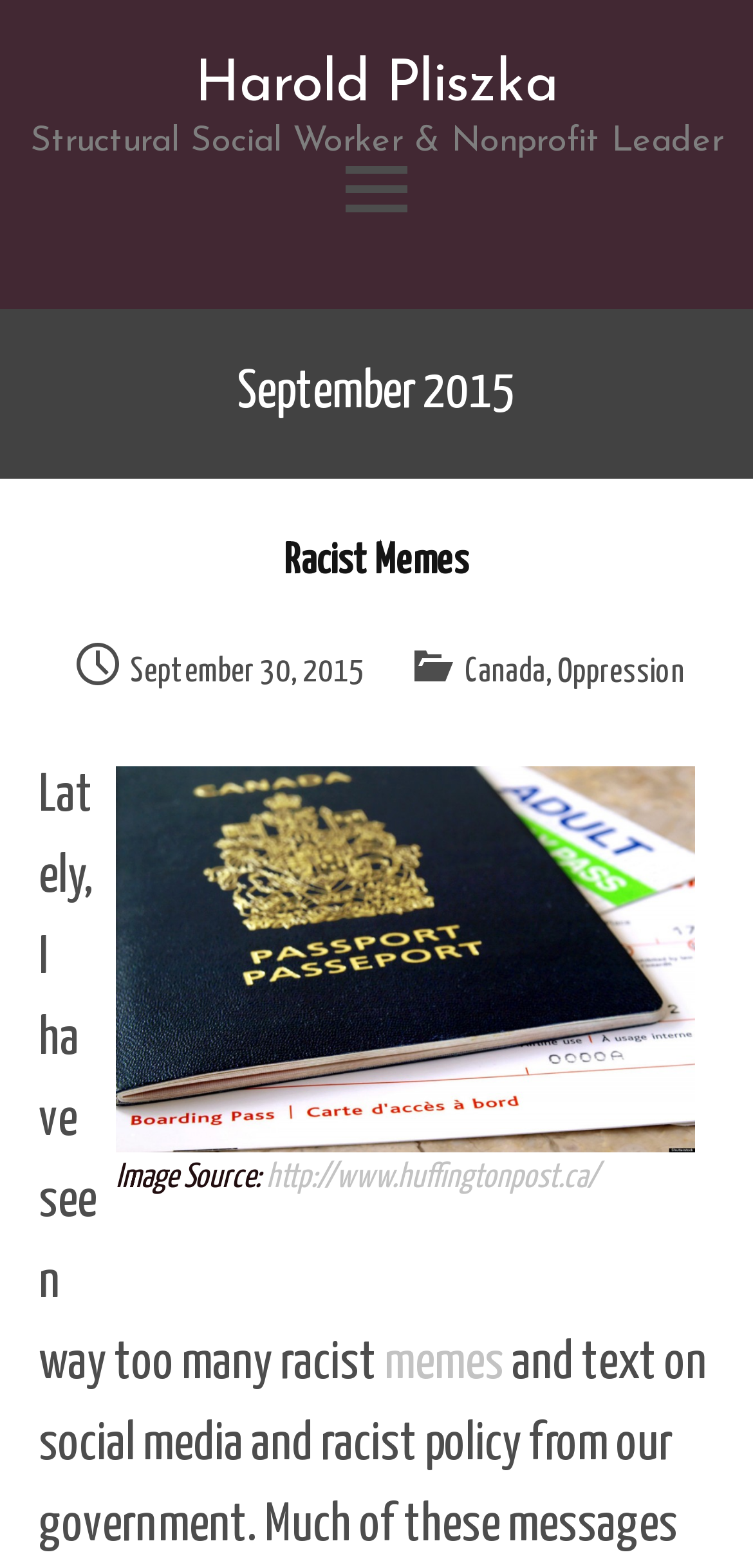Look at the image and answer the question in detail:
What is the topic of the post?

The topic of the post can be found in the heading, which says 'Racist Memes'. This heading is a subheading under the main heading 'September 2015'.